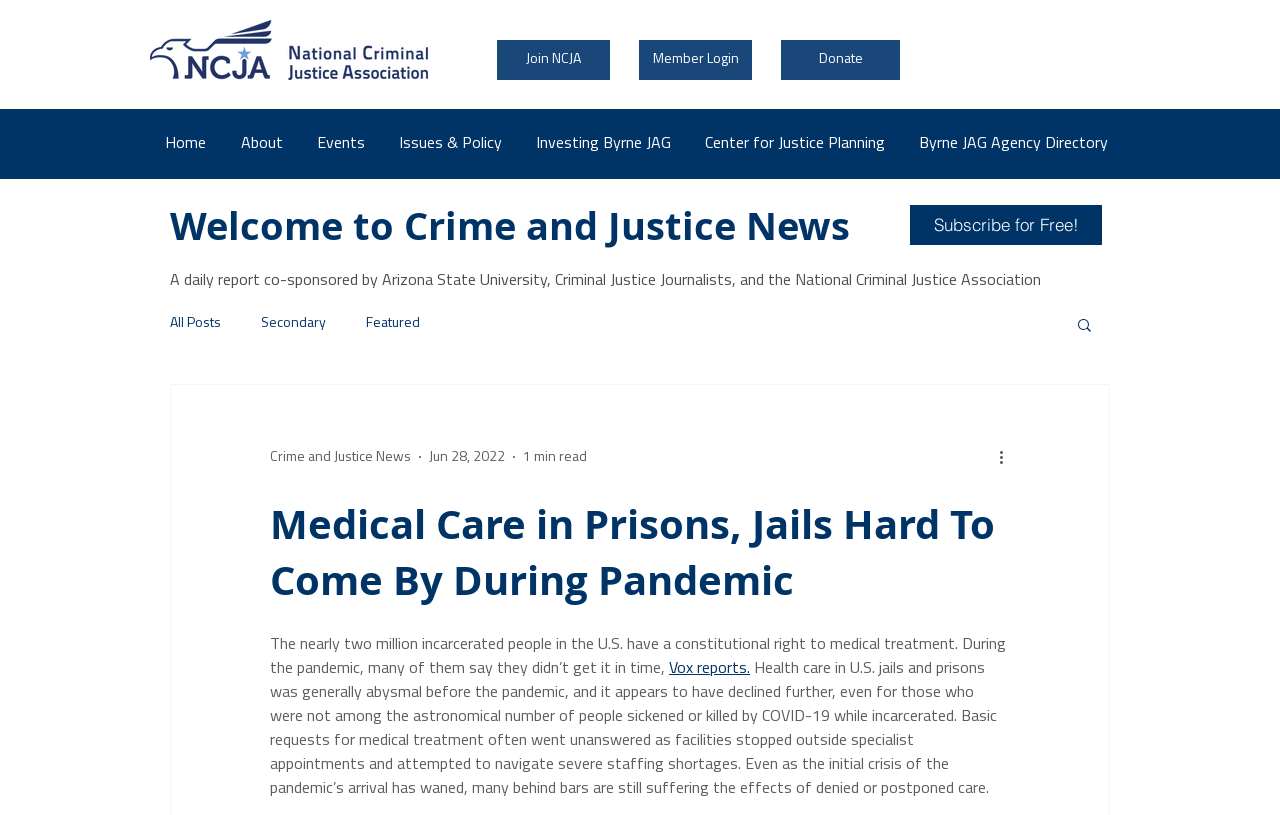Please identify the bounding box coordinates of where to click in order to follow the instruction: "Login as a member".

[0.499, 0.049, 0.588, 0.098]